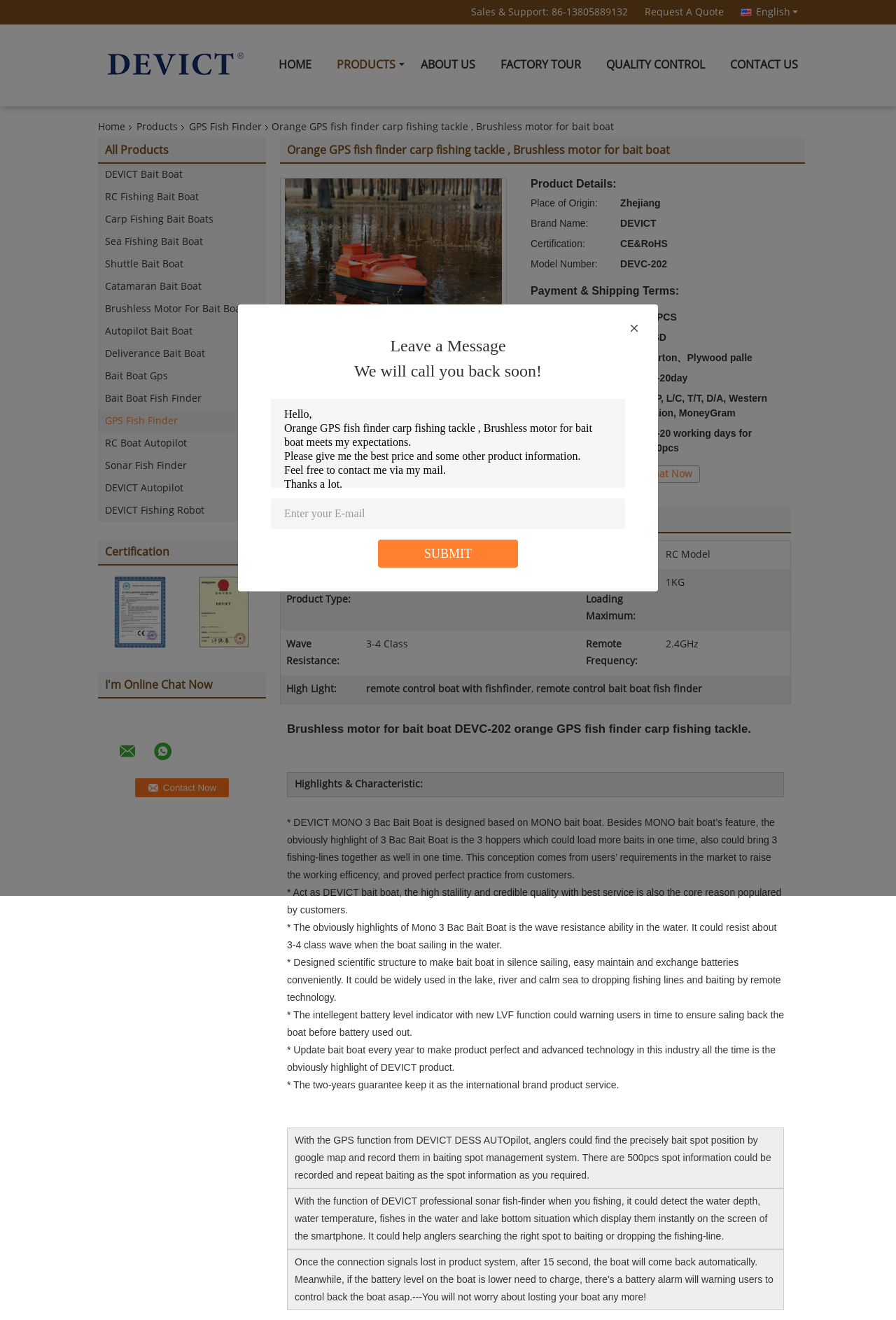Find the bounding box coordinates for the area that should be clicked to accomplish the instruction: "Click the 'SUBMIT' button".

[0.473, 0.414, 0.527, 0.425]